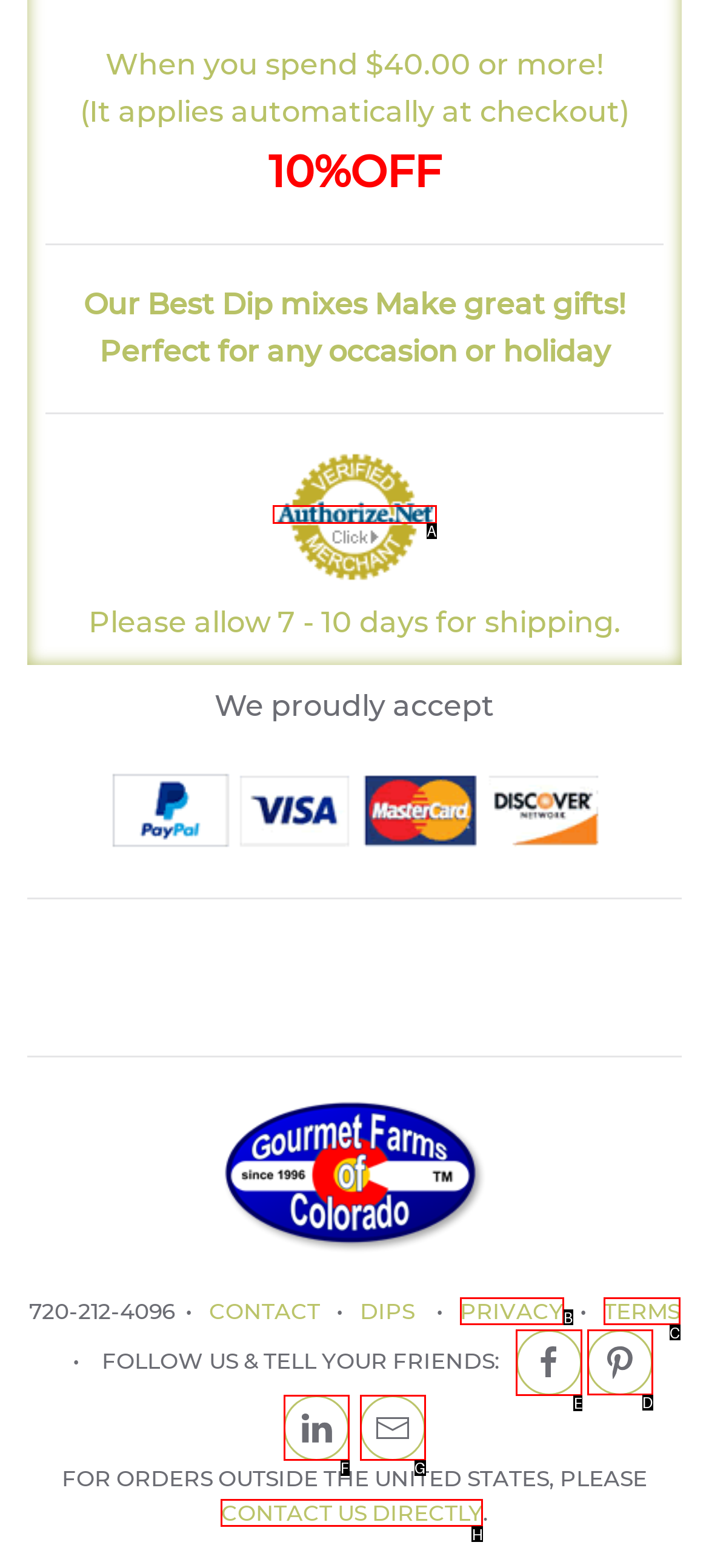Tell me the correct option to click for this task: Follow us on Facebook
Write down the option's letter from the given choices.

E